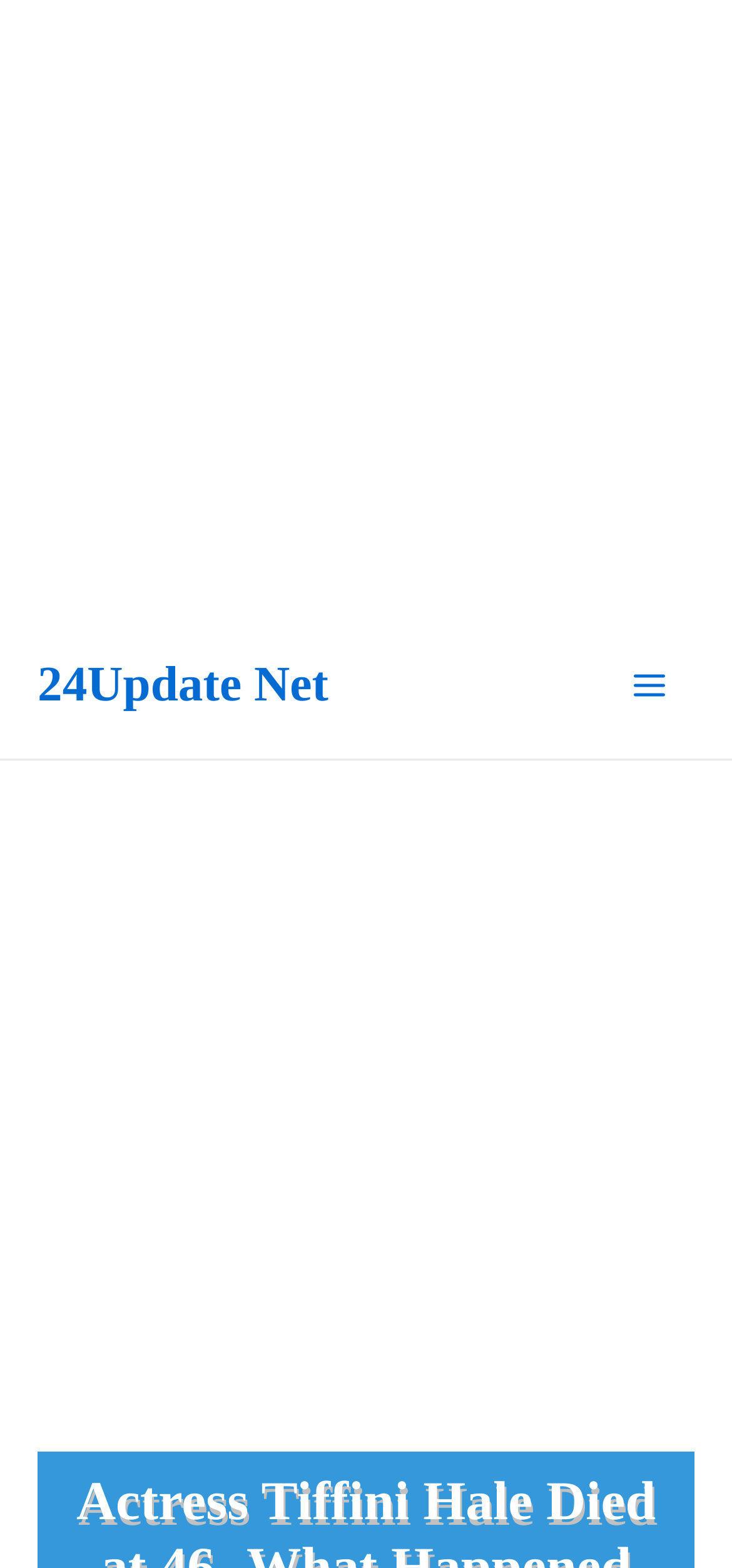Construct a comprehensive caption that outlines the webpage's structure and content.

The webpage is about the death of Tiffini Hale, a former cast member of The All-New Mickey Mouse Club, at the age of 46. 

At the top of the page, there is a large advertisement that spans the entire width of the page. Below this advertisement, there is a link to the website "24Update Net" located near the top left corner of the page. 

To the right of the link, there is a button labeled "Main Menu" which is not expanded. This button has an image to its right. 

Further down the page, there is another large advertisement that takes up the majority of the page's width.